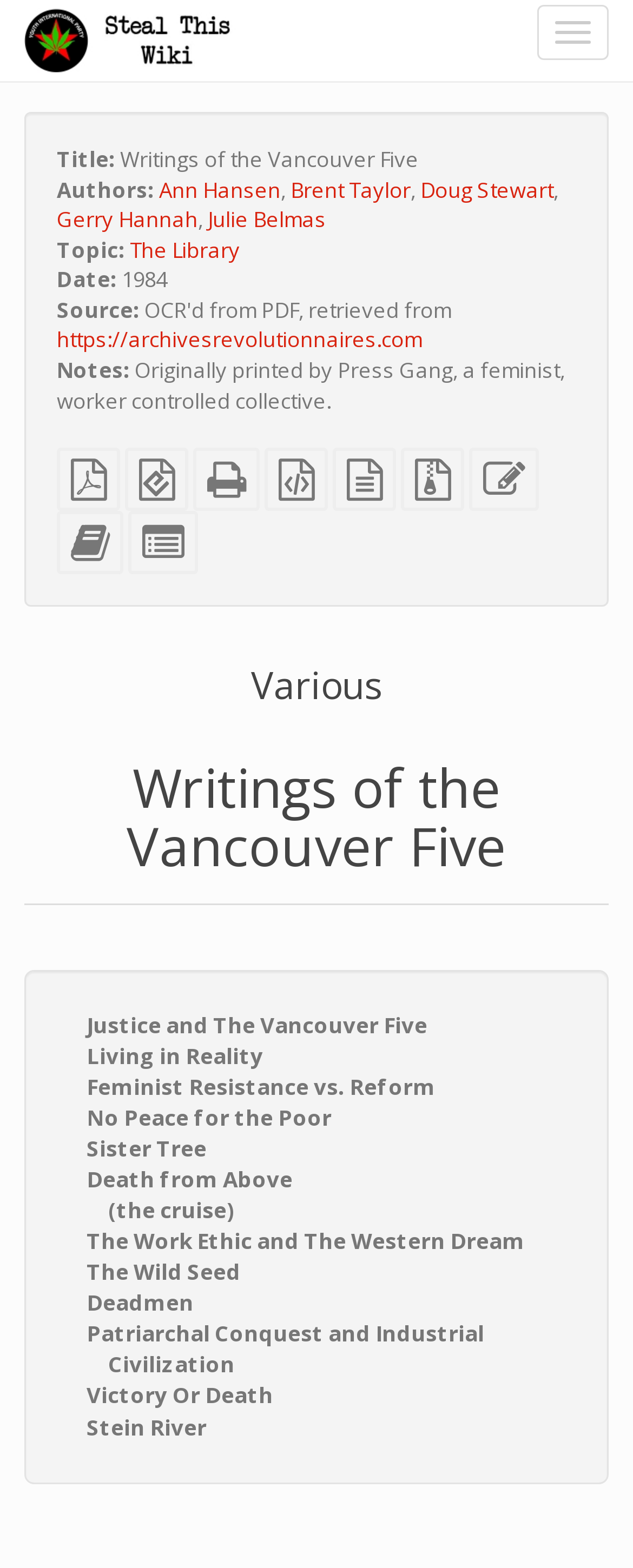Examine the image carefully and respond to the question with a detailed answer: 
How many formats are available for download?

I counted the number of links under the download section, which are Plain PDF, EPUB (for mobile devices), Standalone HTML (printer-friendly), XeLaTeX source, plain text source, and Source files with attachments.